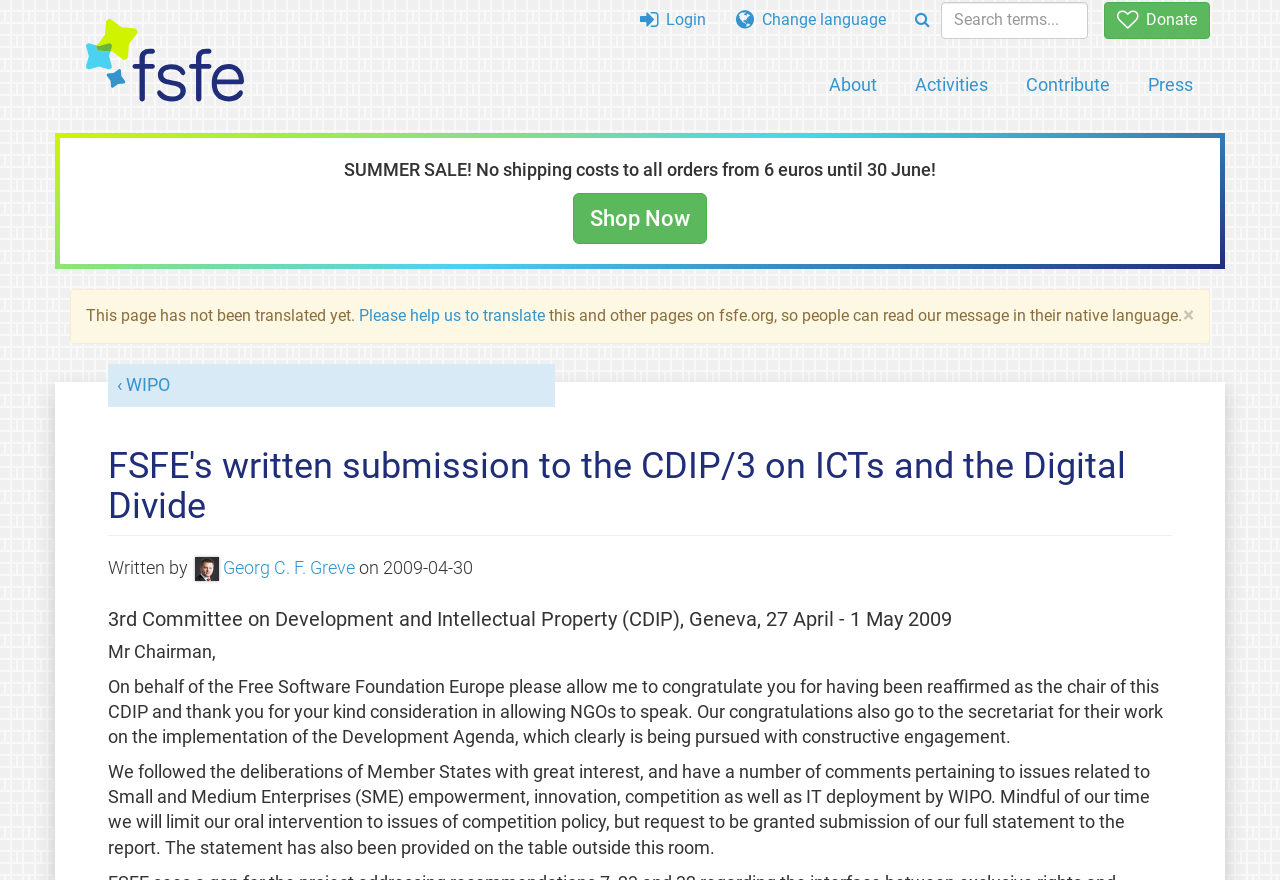Determine the bounding box coordinates of the clickable area required to perform the following instruction: "Go to About page". The coordinates should be represented as four float numbers between 0 and 1: [left, top, right, bottom].

[0.634, 0.07, 0.698, 0.123]